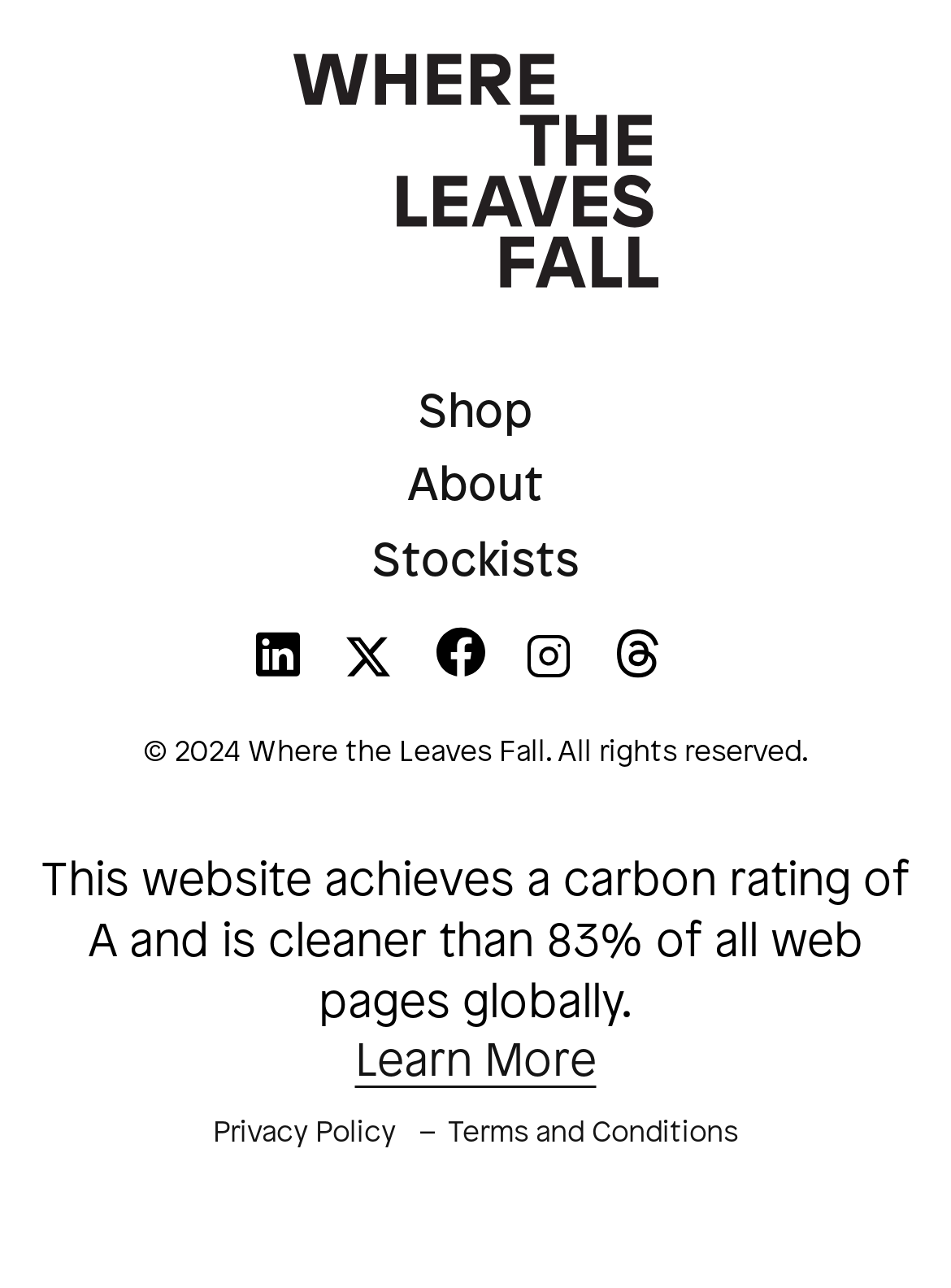Determine the bounding box coordinates for the clickable element to execute this instruction: "Learn more about the carbon rating". Provide the coordinates as four float numbers between 0 and 1, i.e., [left, top, right, bottom].

[0.373, 0.807, 0.627, 0.845]